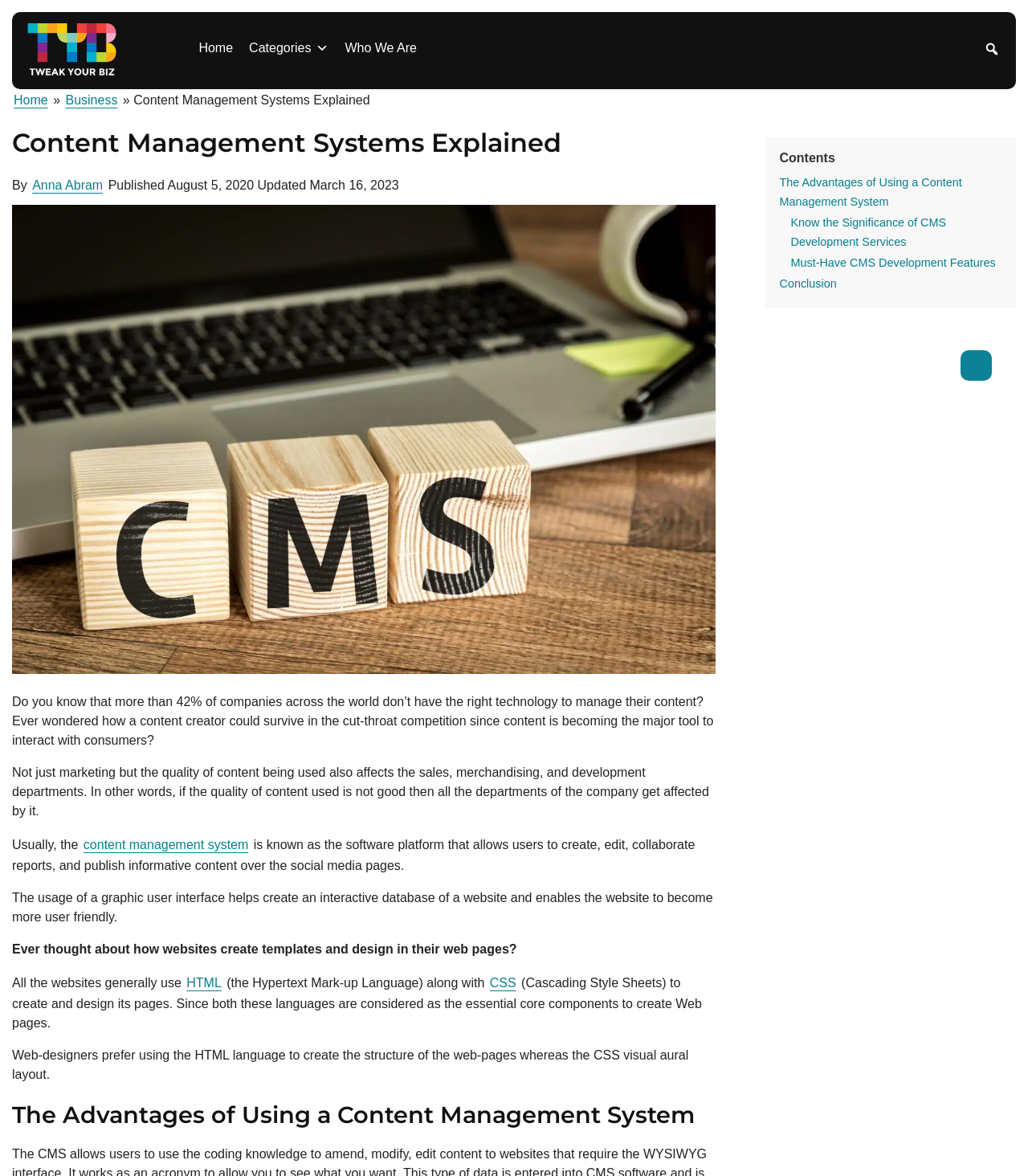Provide a one-word or short-phrase answer to the question:
What is the purpose of a content management system?

To create, edit, collaborate, and publish content